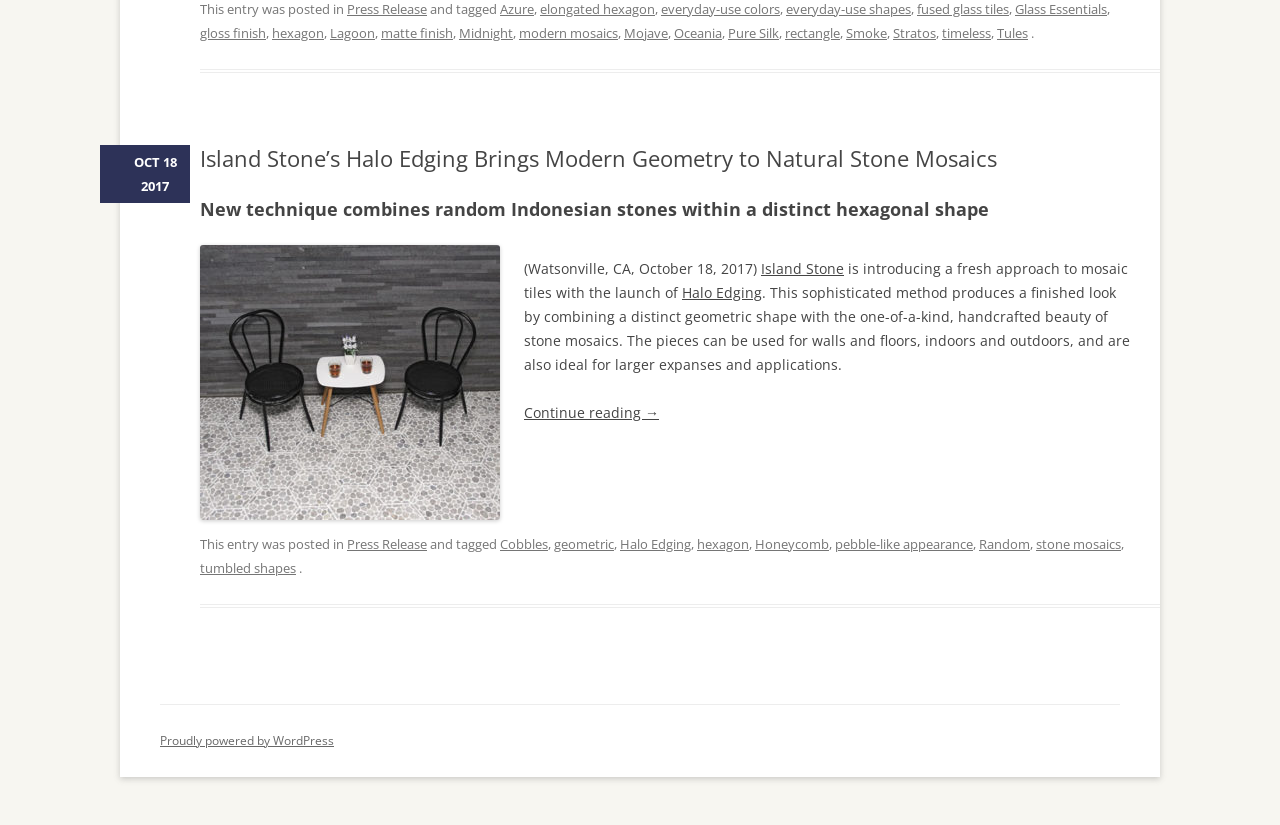Extract the bounding box coordinates for the HTML element that matches this description: "Smoke". The coordinates should be four float numbers between 0 and 1, i.e., [left, top, right, bottom].

[0.661, 0.029, 0.693, 0.05]